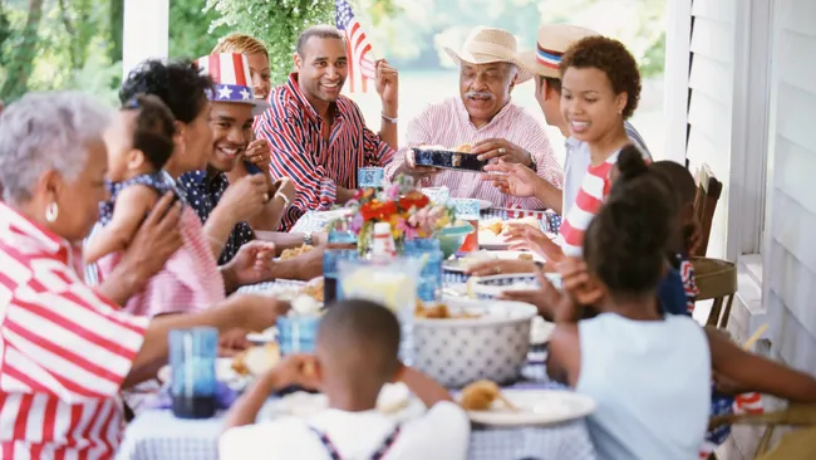Describe all the important aspects and details of the image.

A joyful outdoor gathering showcases a diverse family celebrating together, embodying the spirit of American culture and traditions. Set against a serene background, the scene depicts adults and children seated around a long table covered in a checkered tablecloth, laden with a variety of delicious dishes. Many of the attendees are dressed in vibrant red, white, and blue attire, reflecting a patriotic theme. 

The atmosphere is lively and warm, with laughter and interaction evident among the participants. Adults, including a gentleman wearing a sunhat, engage with children excitedly, sharing food and smiles. A centerpiece of colorful flowers adds a festive touch, while glasses of cool drinks and plates filled with classic American fare complete the picturesque setting. This image captures not only a moment of togetherness and celebration but also highlights the rich tapestry of familial bonds and cultural heritage inherent in American life.